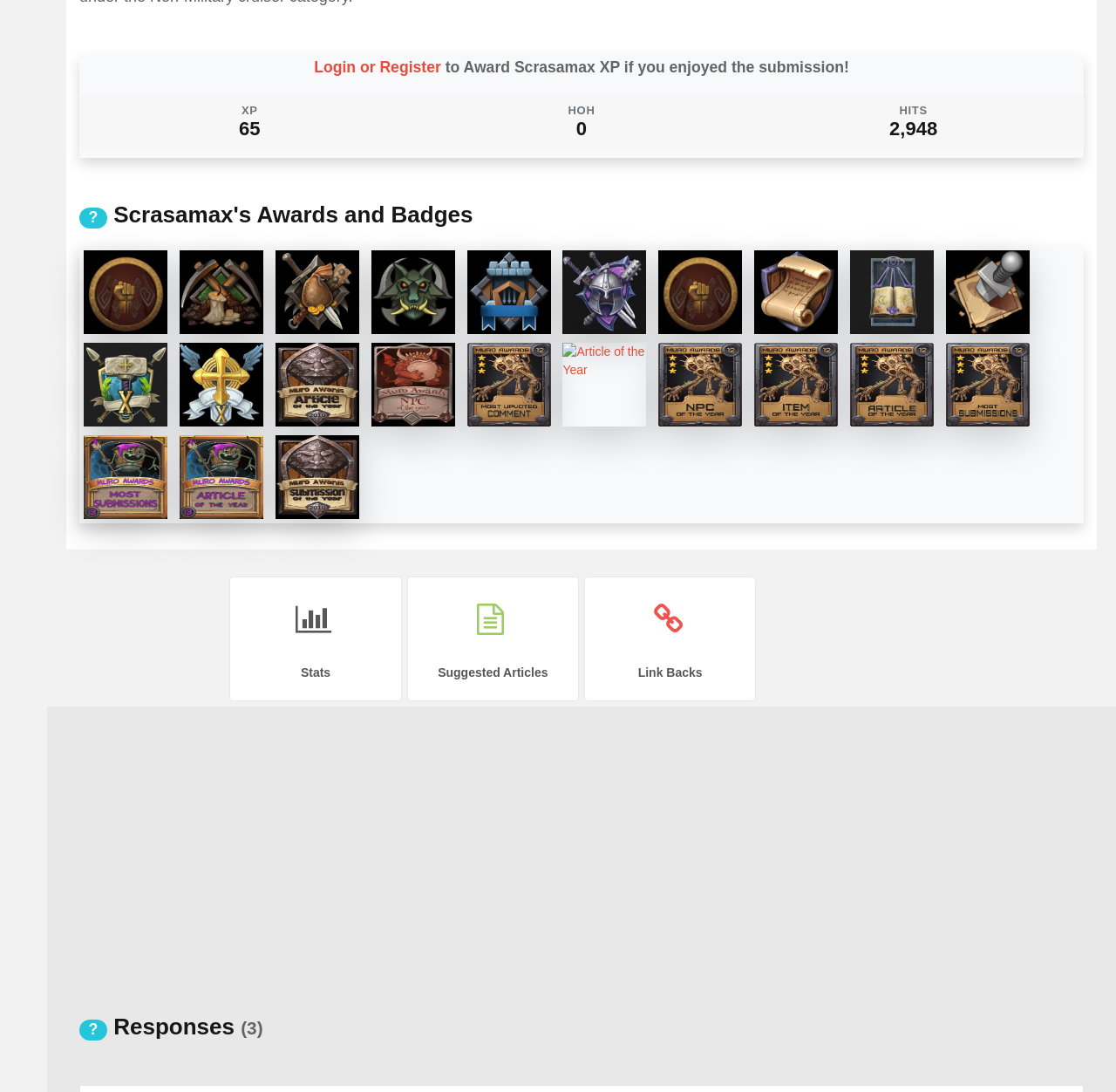Could you locate the bounding box coordinates for the section that should be clicked to accomplish this task: "View 'Society Guild Journeyman'".

[0.071, 0.225, 0.154, 0.31]